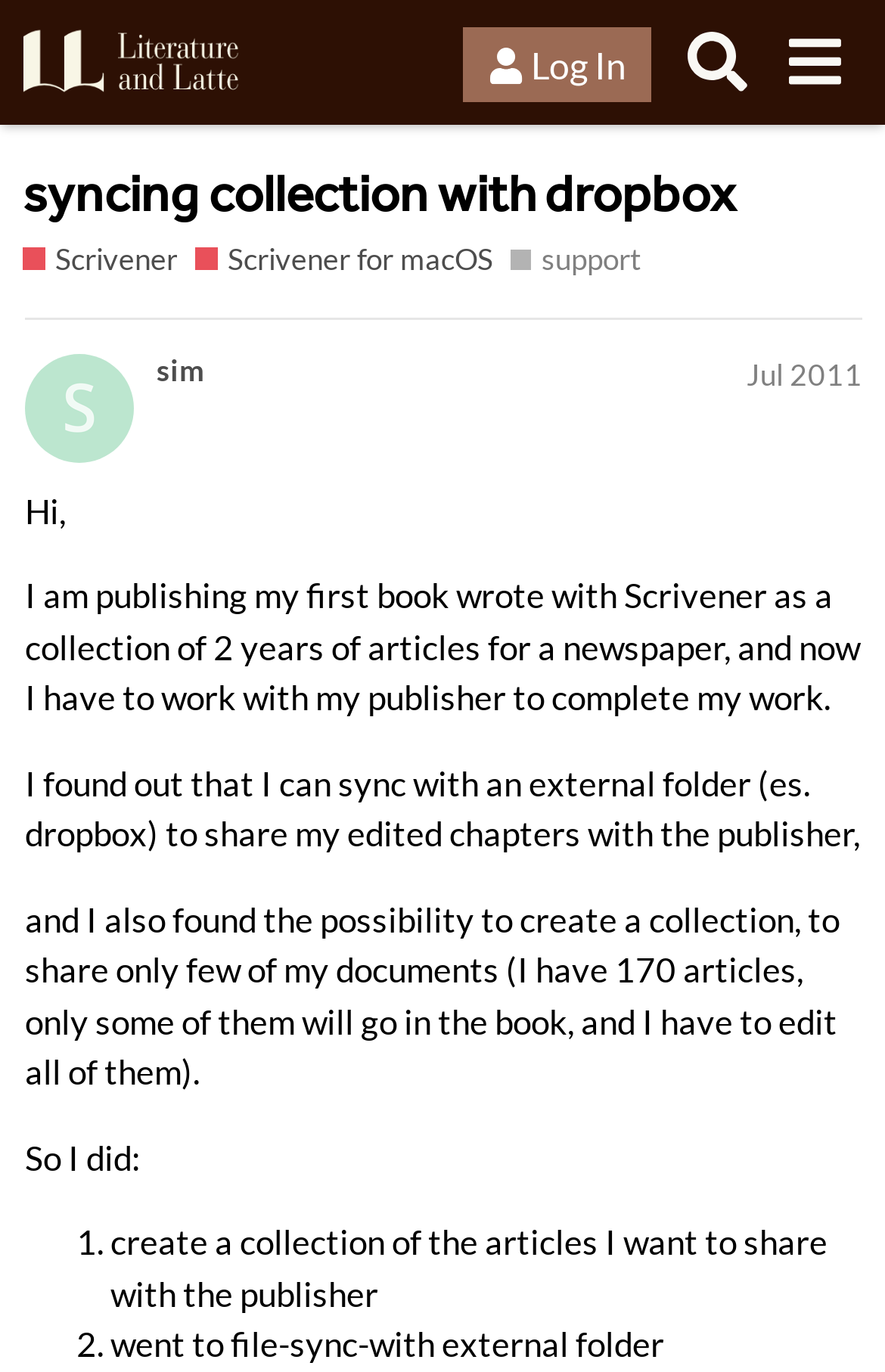Identify the bounding box coordinates of the specific part of the webpage to click to complete this instruction: "View the 'Scrivener for macOS' page".

[0.22, 0.174, 0.557, 0.206]